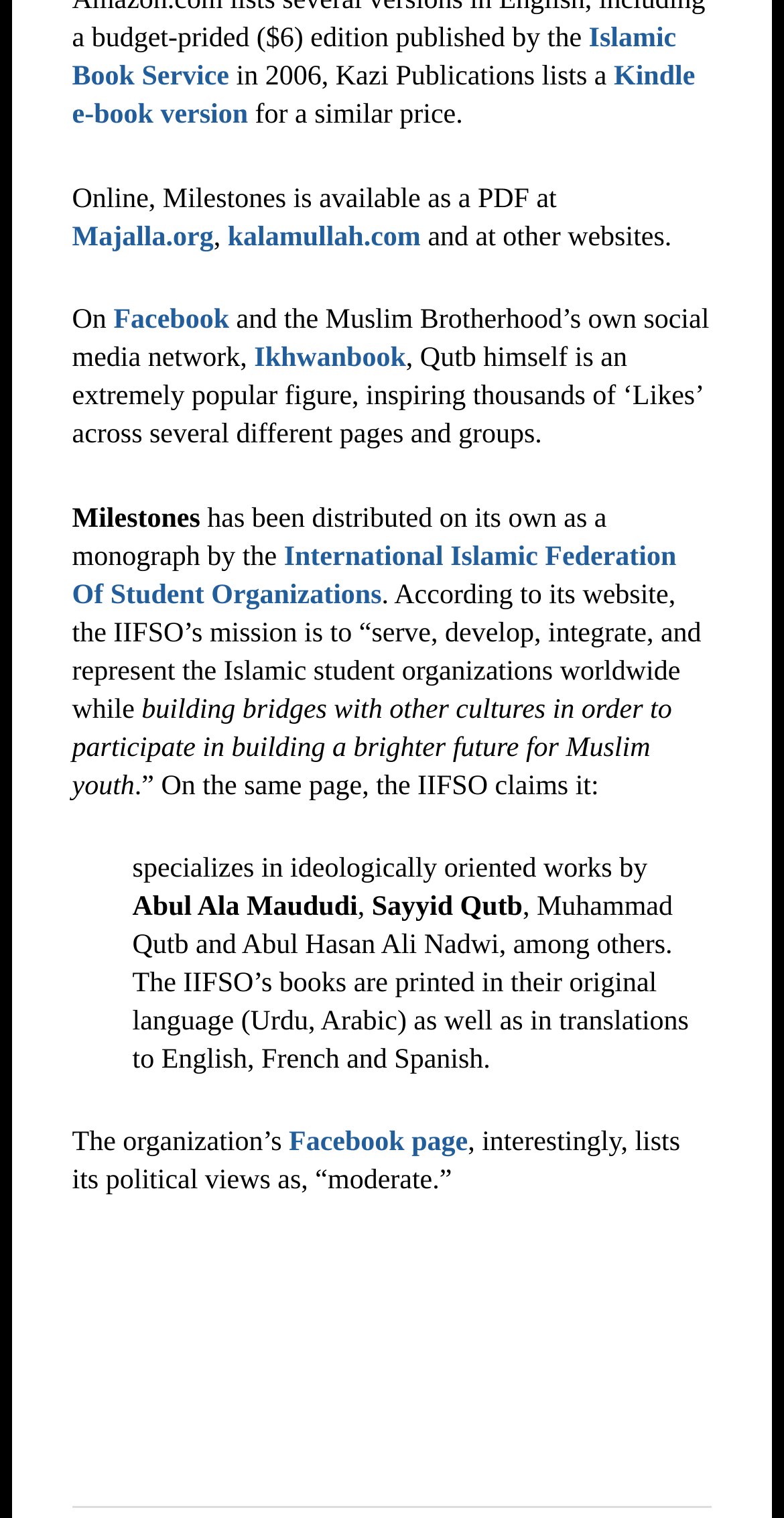What is the mission of IIFSO?
Look at the image and answer the question using a single word or phrase.

Serve and develop Islamic student organizations